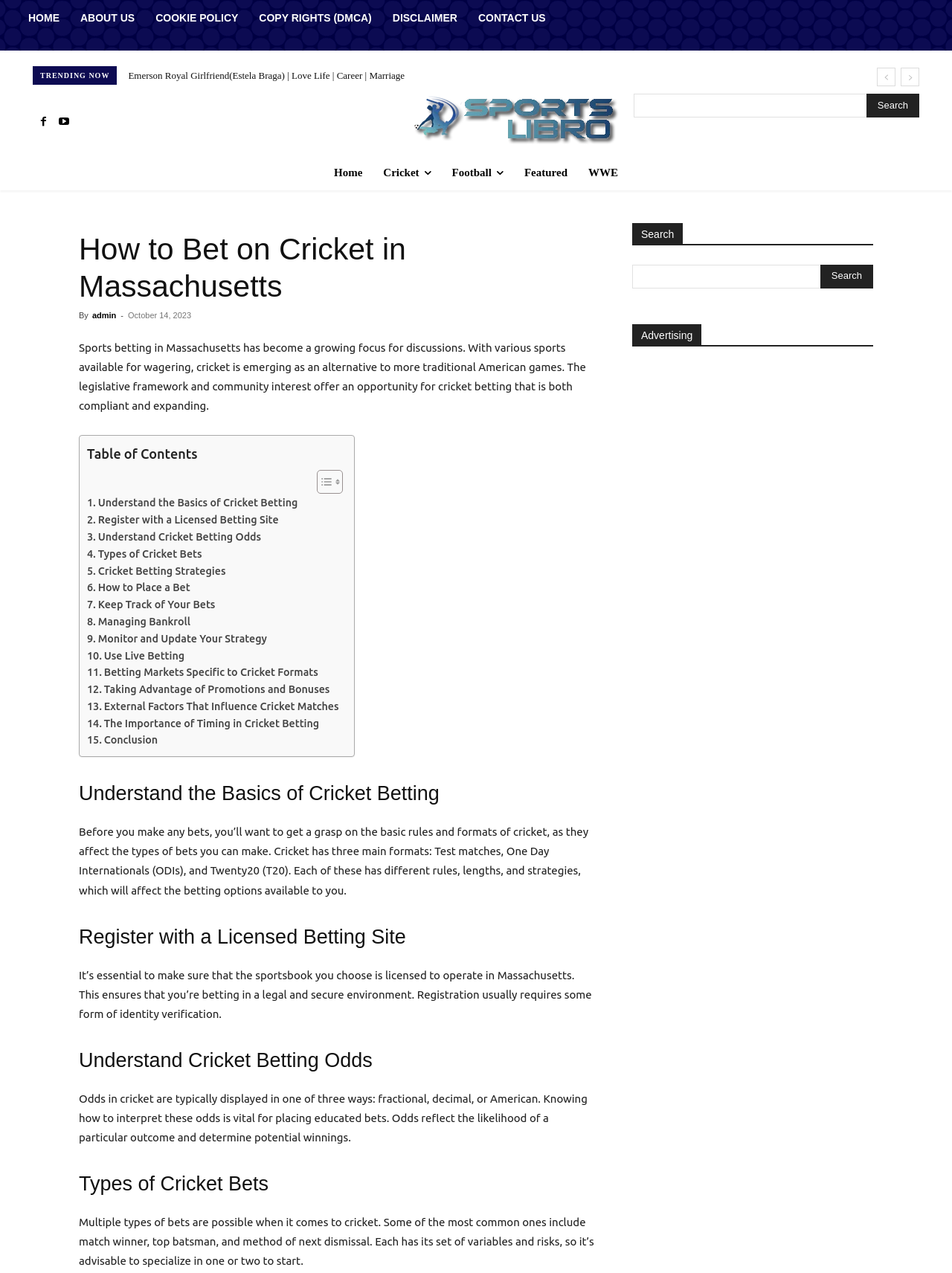Identify the bounding box of the UI component described as: "Contact us".

[0.491, 0.0, 0.584, 0.028]